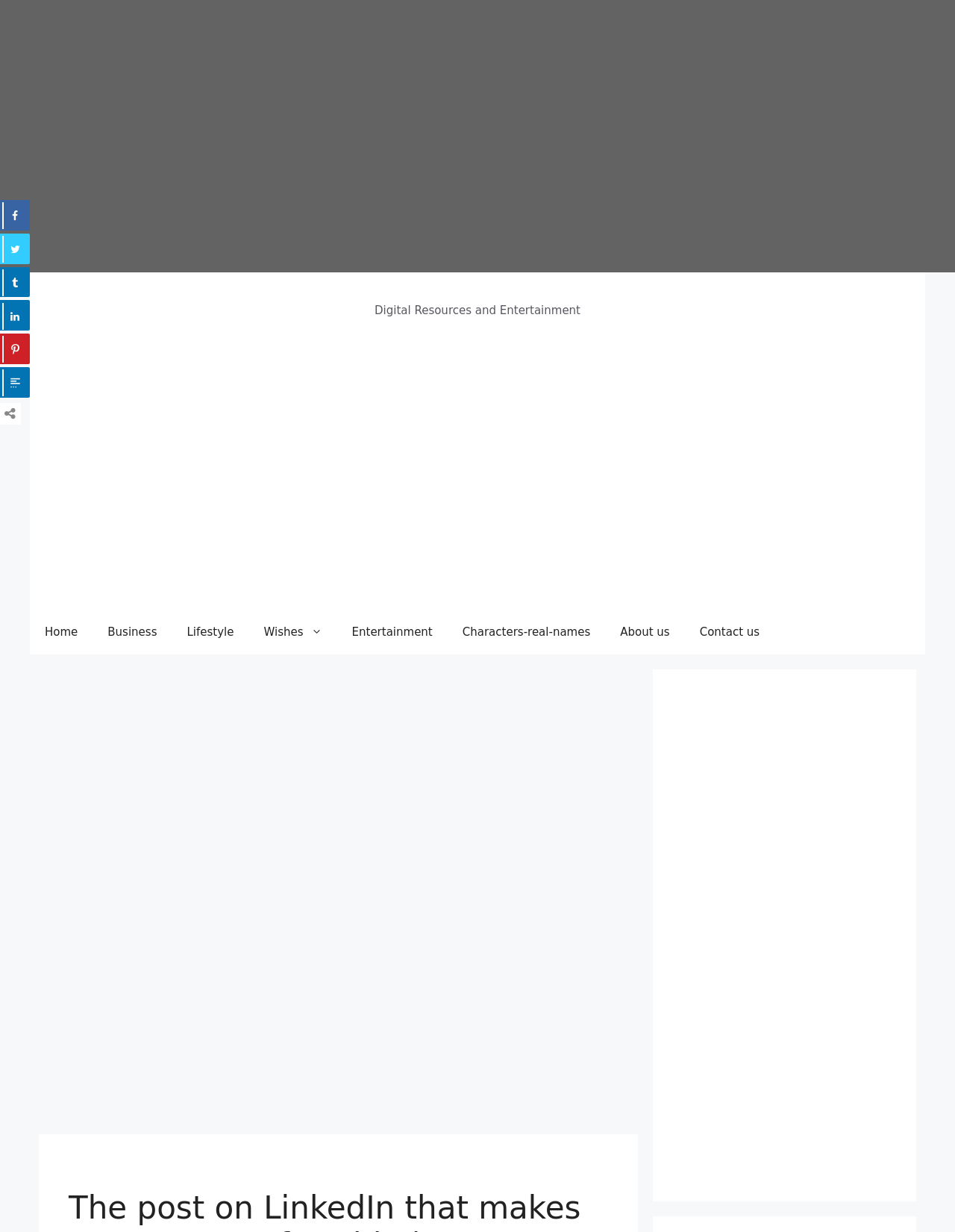Look at the image and answer the question in detail:
How many sections are there on the webpage?

I counted the number of main sections on the webpage, which include the 'banner' section, the 'navigation' section, the main content section, and the section at the bottom, totaling 4 sections.